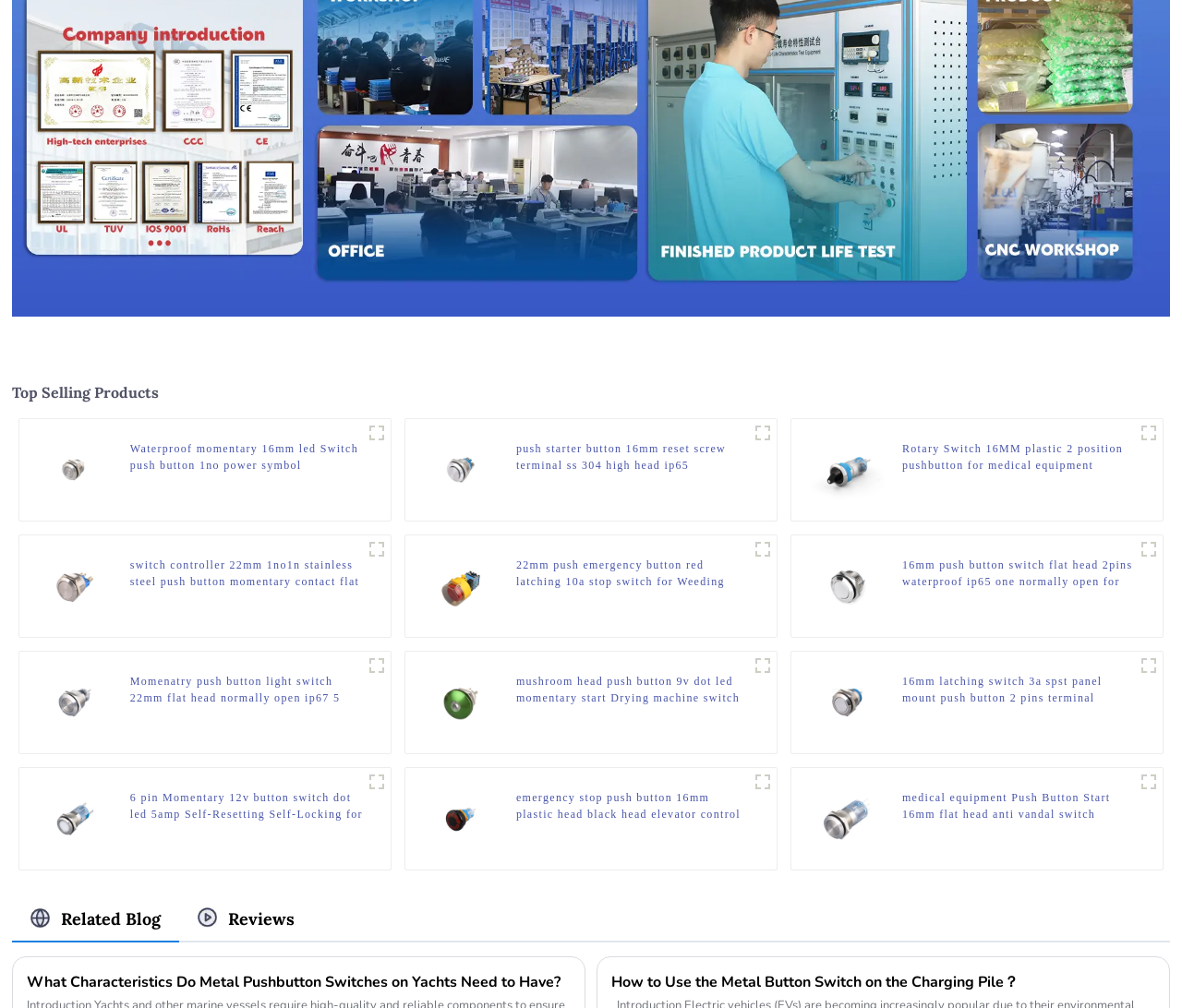Please determine the bounding box coordinates of the element's region to click for the following instruction: "View details of Durable button 16mm switch 1no".

[0.032, 0.456, 0.094, 0.473]